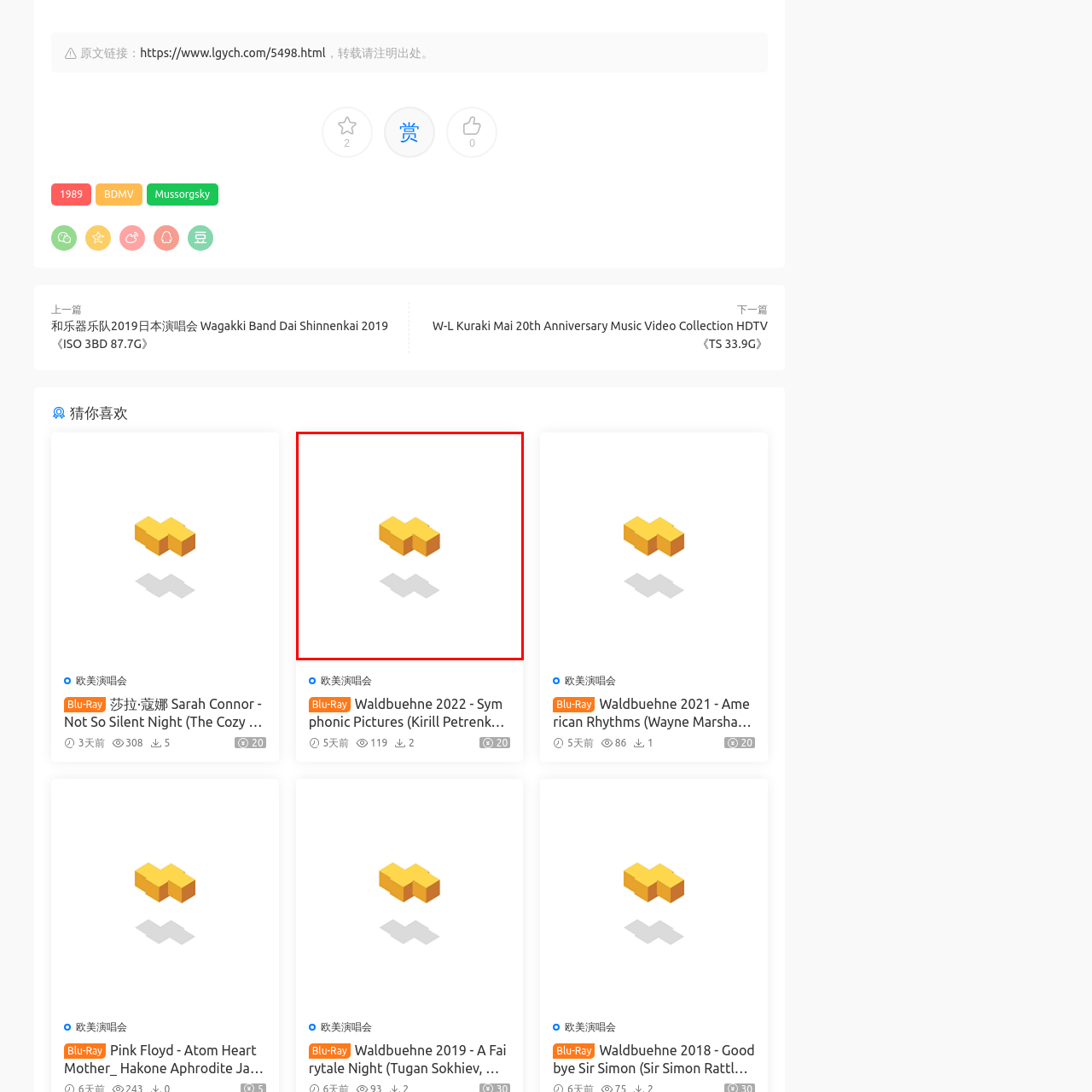Describe in detail the visual elements within the red-lined box.

The image features an isometric, 3D-rendered design of two interlocking yellow blocks that have a shadow effect beneath them. This stylized representation suggests a playful and abstract approach, often associated with construction or modular design themes. The blocks' geometric shapes convey a sense of structure and creativity, making it suitable for contexts related to design, architecture, or educational tools. The simplicity of the background emphasizes the blocks themselves, drawing attention to their form and color.